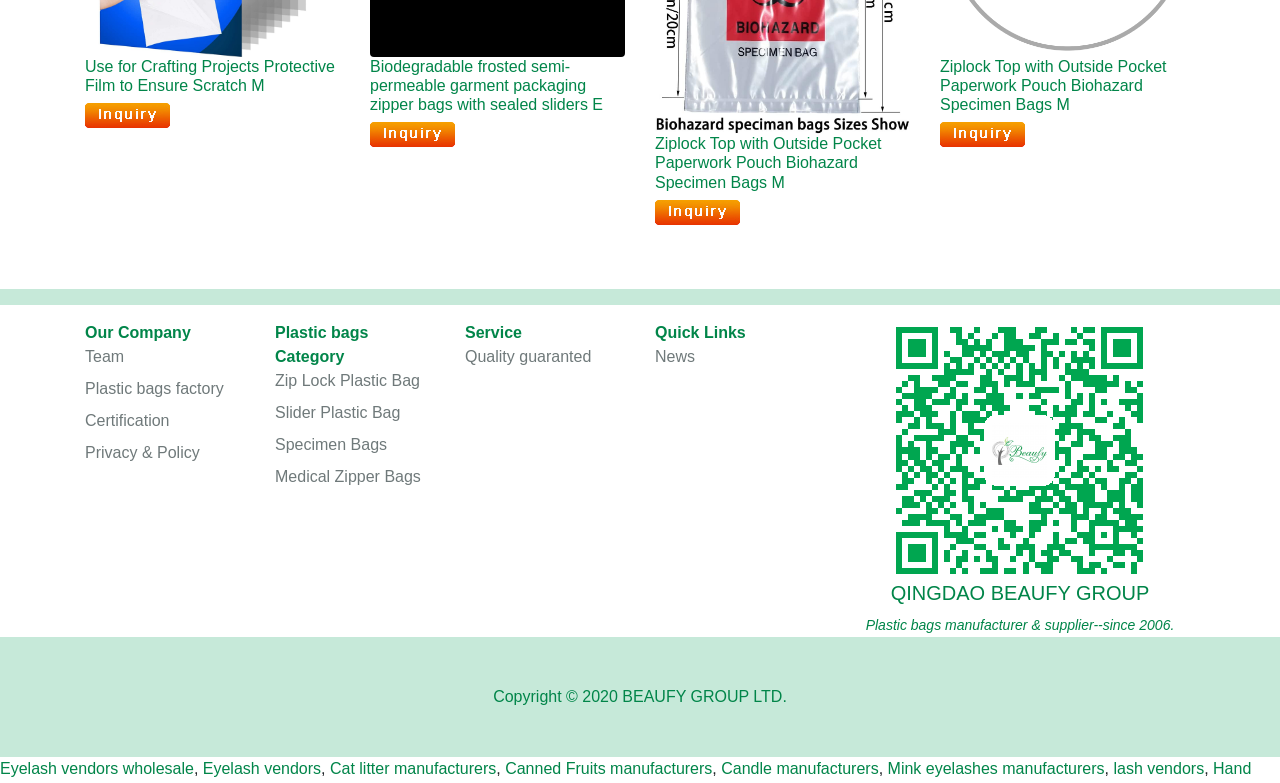What type of products does the company manufacture?
Refer to the image and provide a one-word or short phrase answer.

Plastic bags